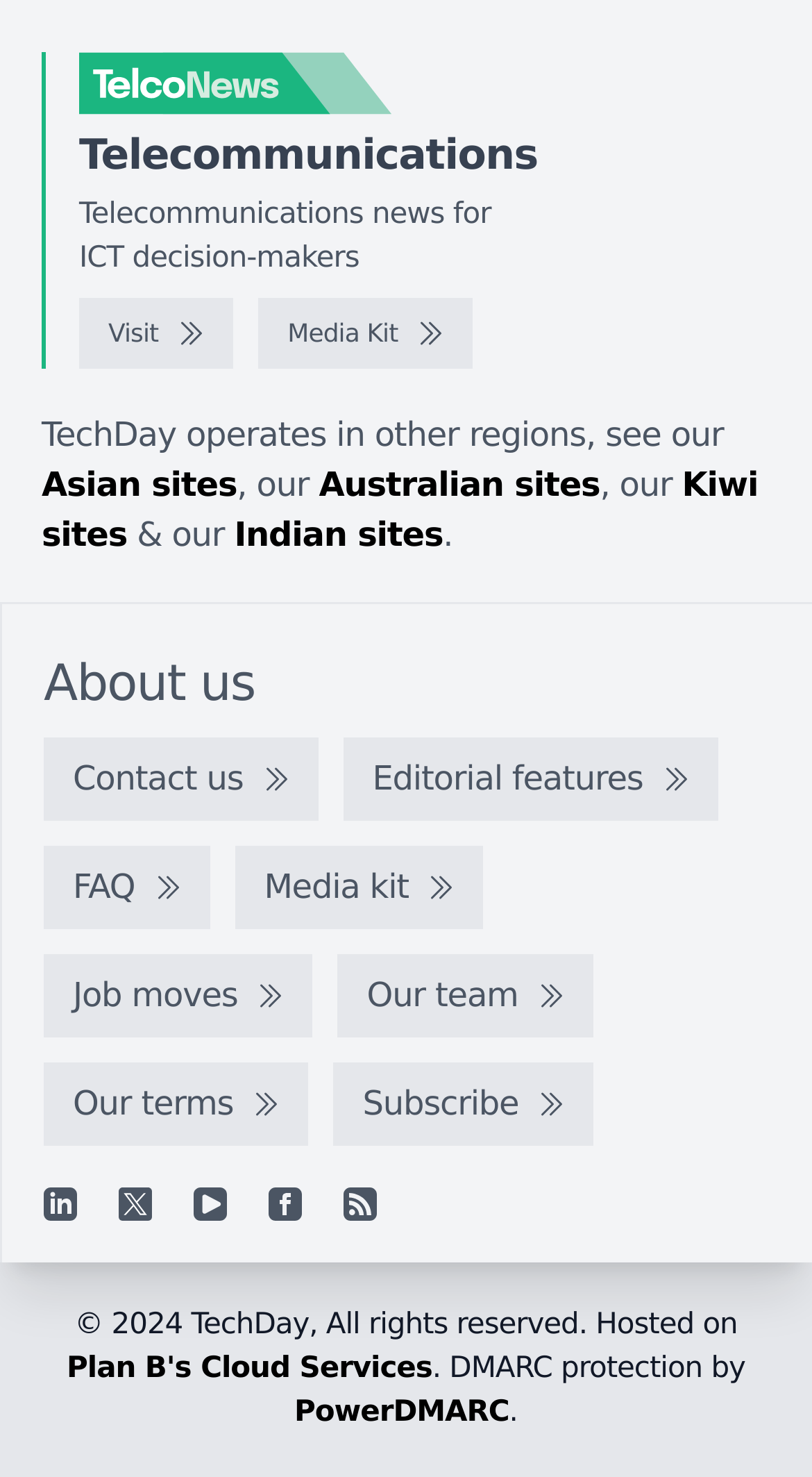How many social media links are there?
Answer the question with just one word or phrase using the image.

5